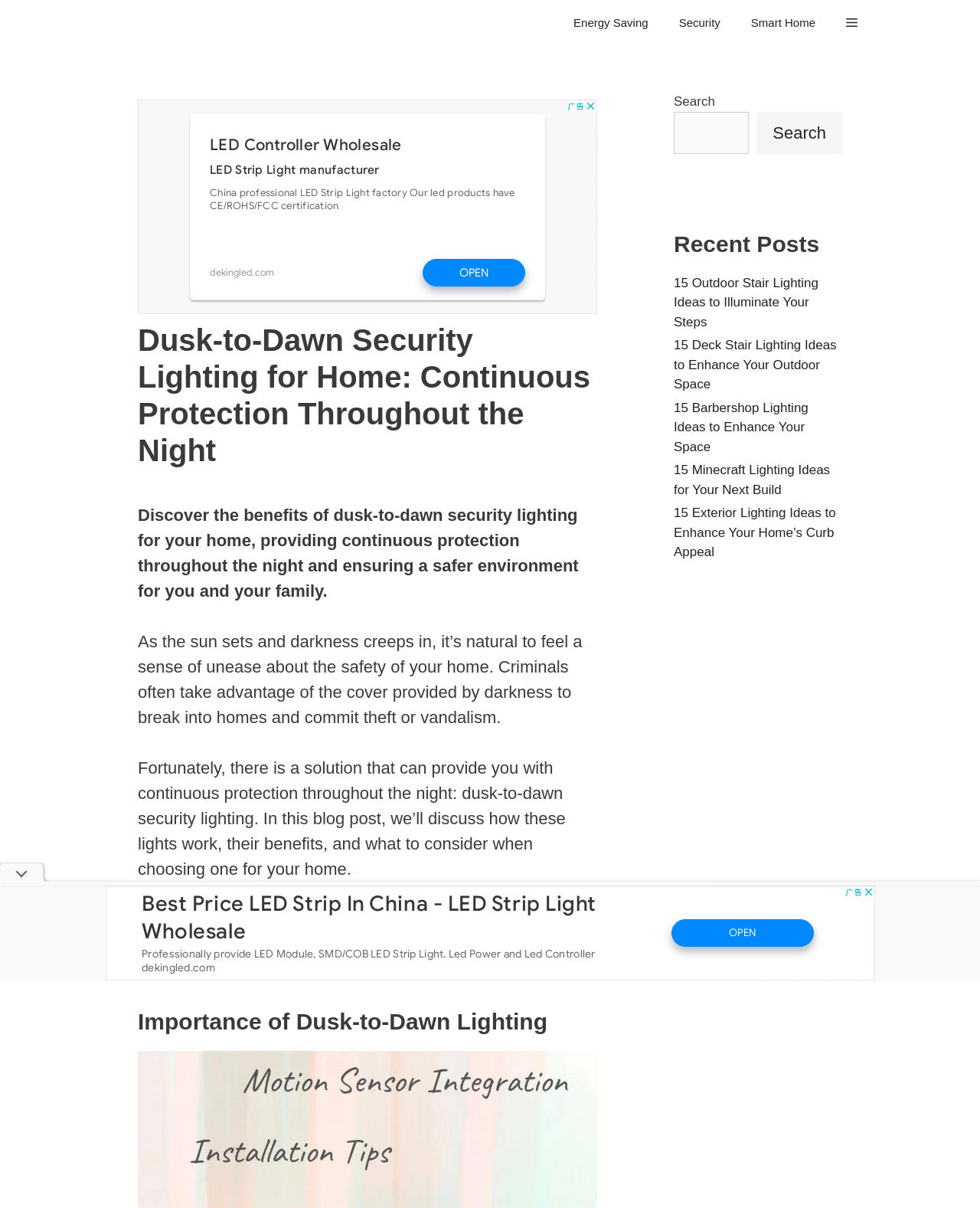Please identify the bounding box coordinates of the element that needs to be clicked to execute the following command: "Search for something". Provide the bounding box using four float numbers between 0 and 1, formatted as [left, top, right, bottom].

[0.688, 0.092, 0.764, 0.127]